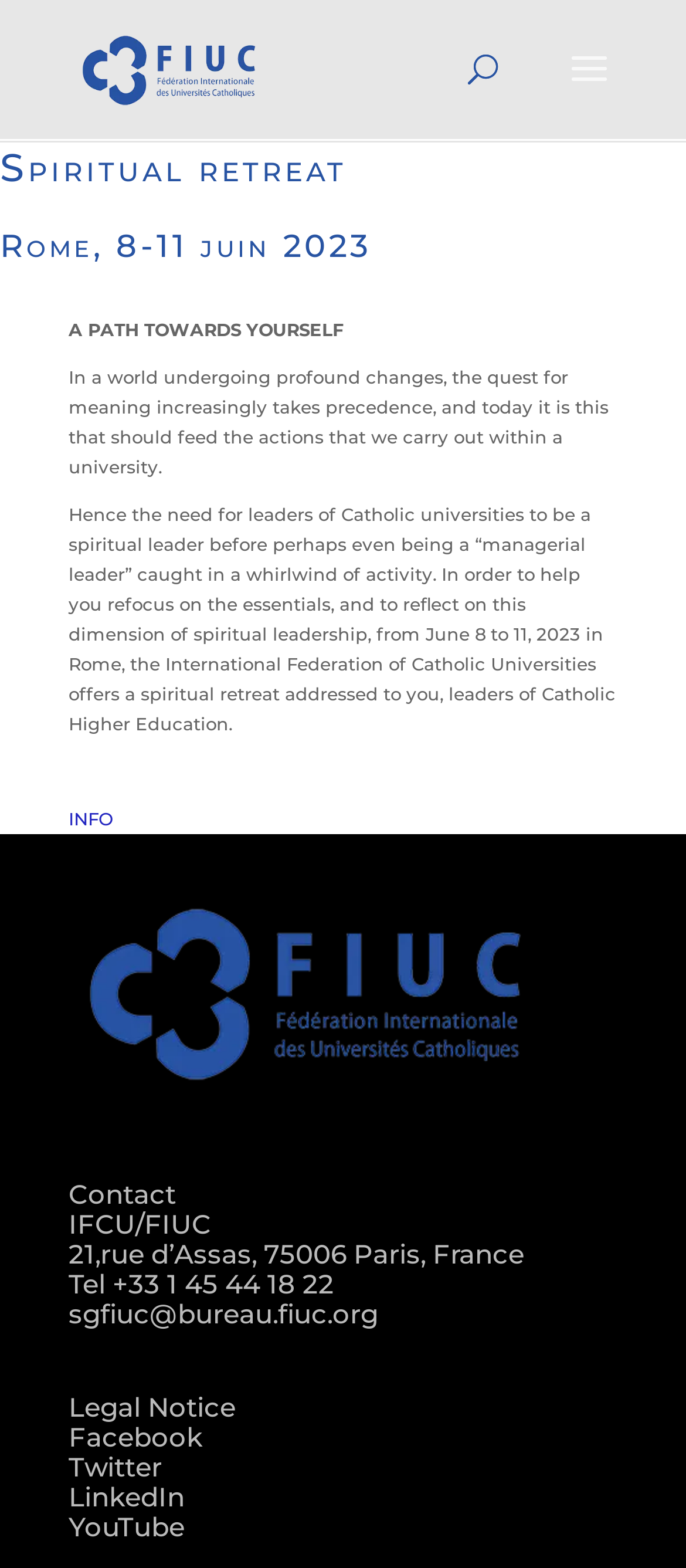Describe all visible elements and their arrangement on the webpage.

This webpage appears to be an event page for a spiritual retreat organized by the International Federation of Catholic Universities (FIUC). At the top left of the page, there is a link to FIUC with an accompanying image of the FIUC logo. 

Below the FIUC link, there is a search bar that spans almost half of the page width. 

The main content of the page is an article that occupies most of the page. It starts with two headings, "Spiritual retreat" and "Rome, 8-11 juin 2023", which are stacked on top of each other. 

Following the headings, there are three blocks of static text that describe the purpose and details of the spiritual retreat. The text explains the need for spiritual leadership in Catholic universities and invites leaders to a retreat in Rome. 

Below the text, there is a link to "INFO" and a figure containing an image of the FIUC logo. 

At the bottom of the page, there is a section with contact information, including the address, phone number, and email of the FIUC. There are also links to social media platforms, including Facebook, Twitter, LinkedIn, and YouTube, as well as a link to the Legal Notice.